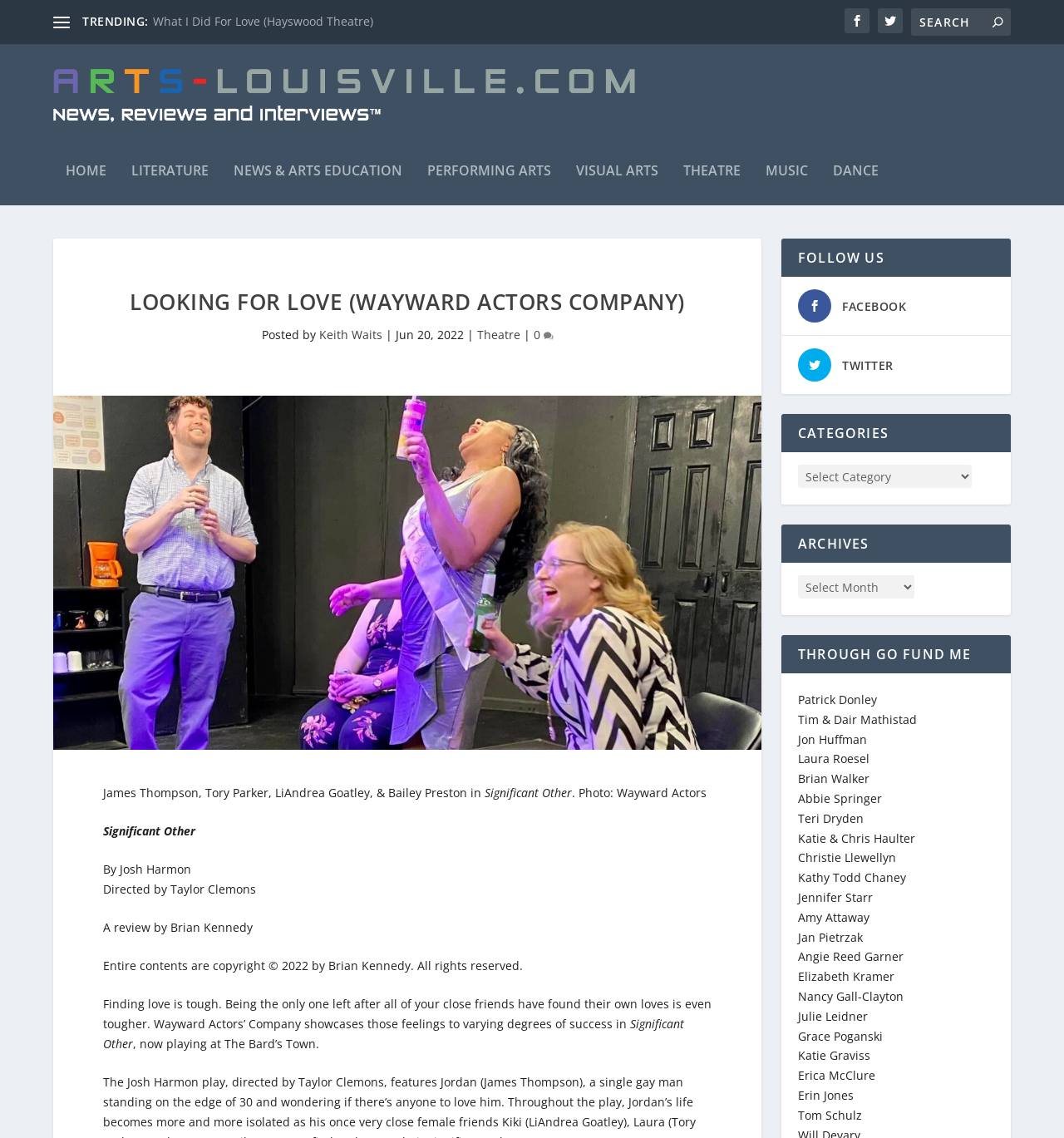Return the bounding box coordinates of the UI element that corresponds to this description: "Home". The coordinates must be given as four float numbers in the range of 0 and 1, [left, top, right, bottom].

None